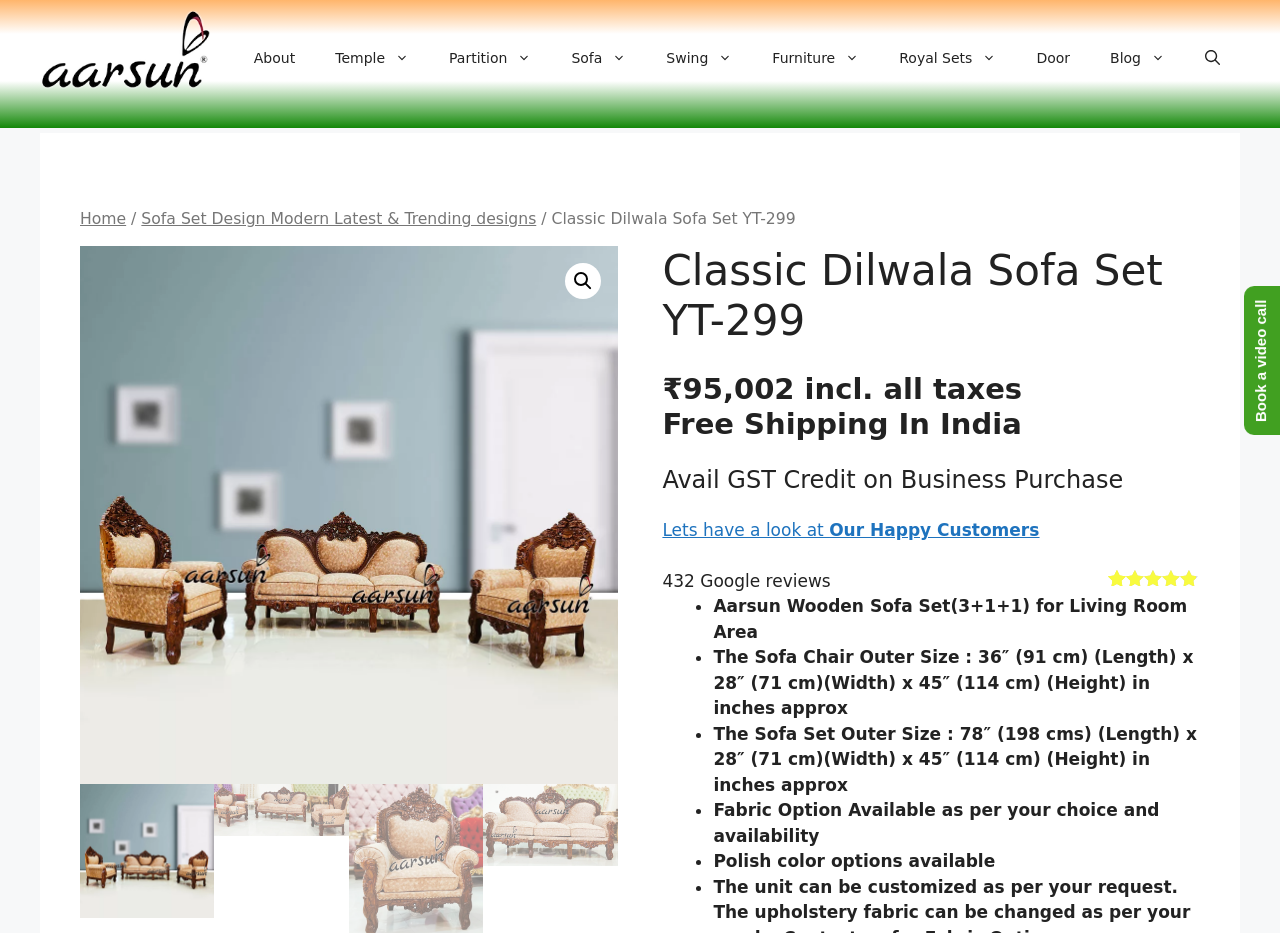Refer to the image and provide an in-depth answer to the question:
What is the brand of the sofa set?

The brand of the sofa set can be determined by looking at the top-left corner of the webpage, where the logo 'Aarsun' is displayed, and also mentioned in the breadcrumb navigation as 'Aarsun Classic Dilwala Sofa Set YT-299'.